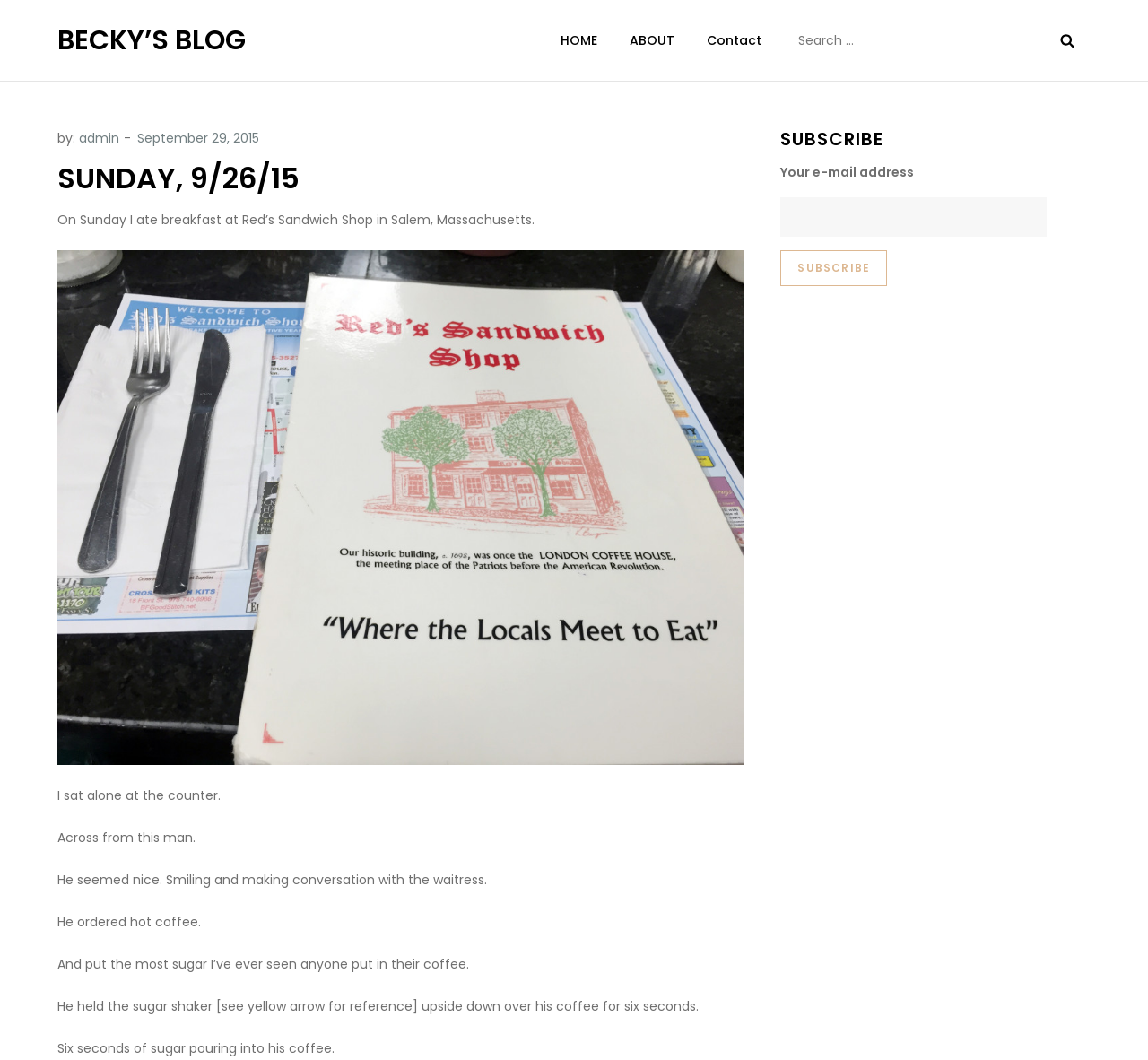Provide your answer in one word or a succinct phrase for the question: 
What did the man put in his coffee?

Sugar